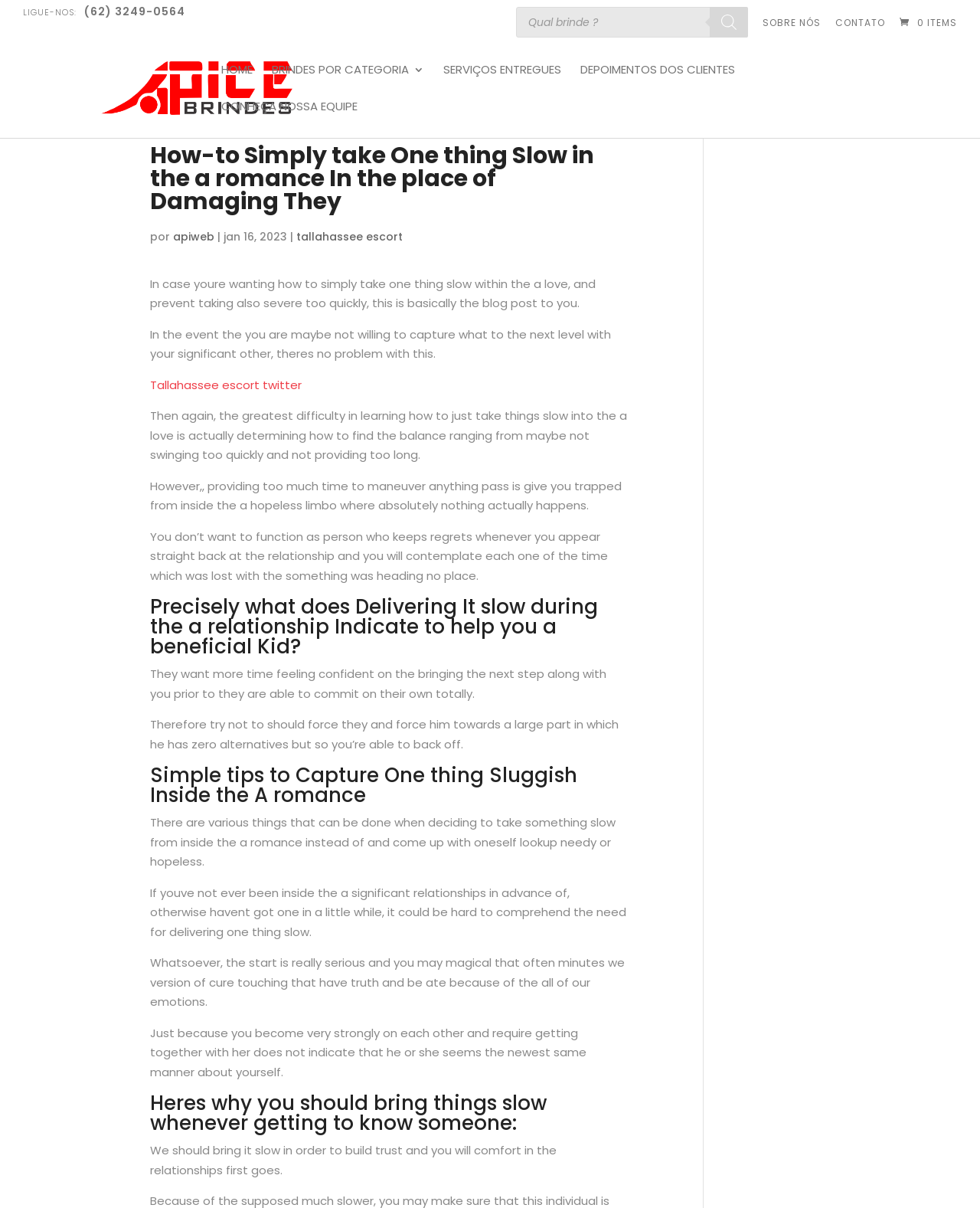Please specify the bounding box coordinates of the region to click in order to perform the following instruction: "Click on the 'Pesquisa' button".

[0.724, 0.006, 0.763, 0.031]